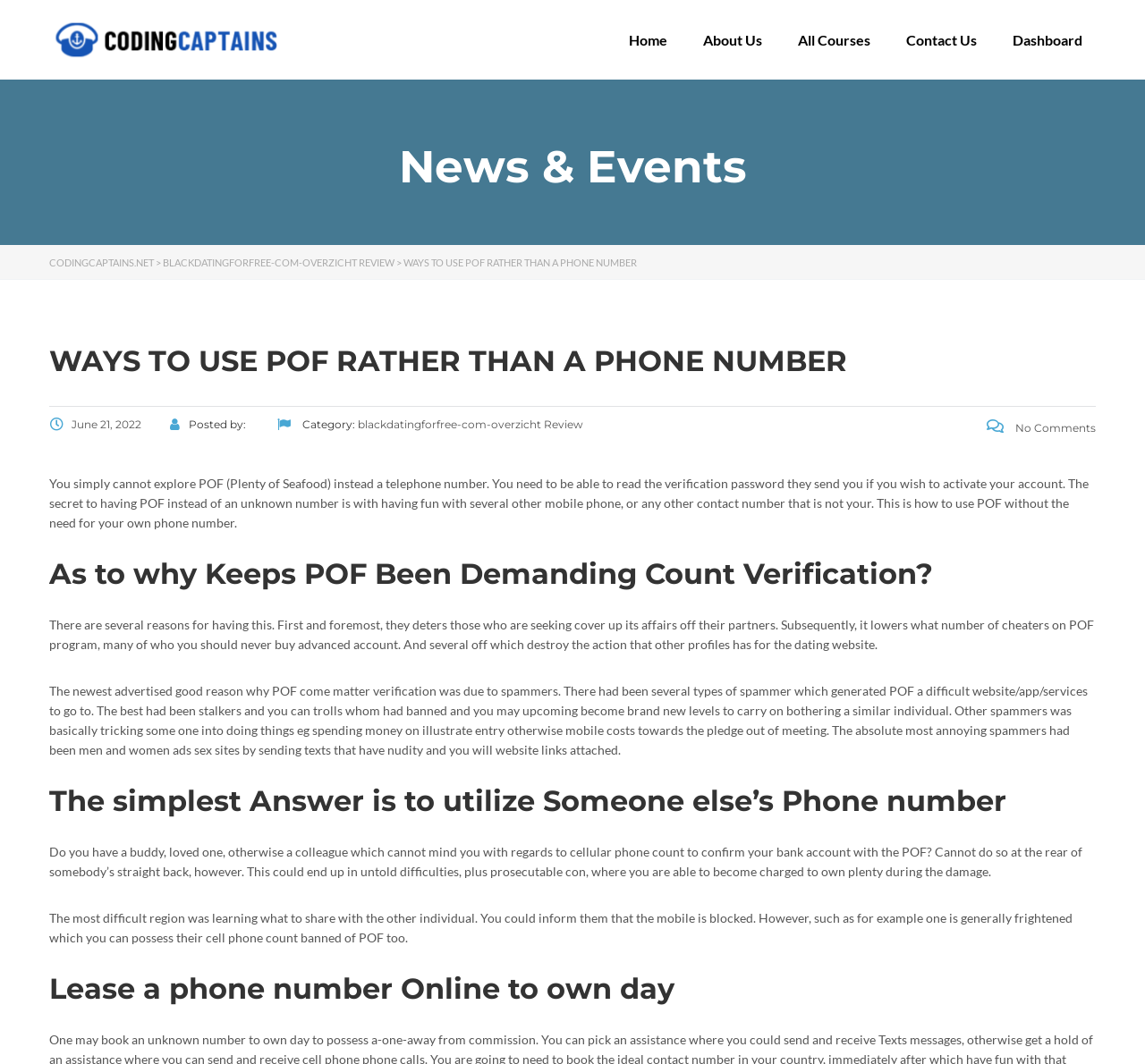Locate the bounding box coordinates of the element's region that should be clicked to carry out the following instruction: "Click on the 'Home' link". The coordinates need to be four float numbers between 0 and 1, i.e., [left, top, right, bottom].

[0.534, 0.029, 0.598, 0.046]